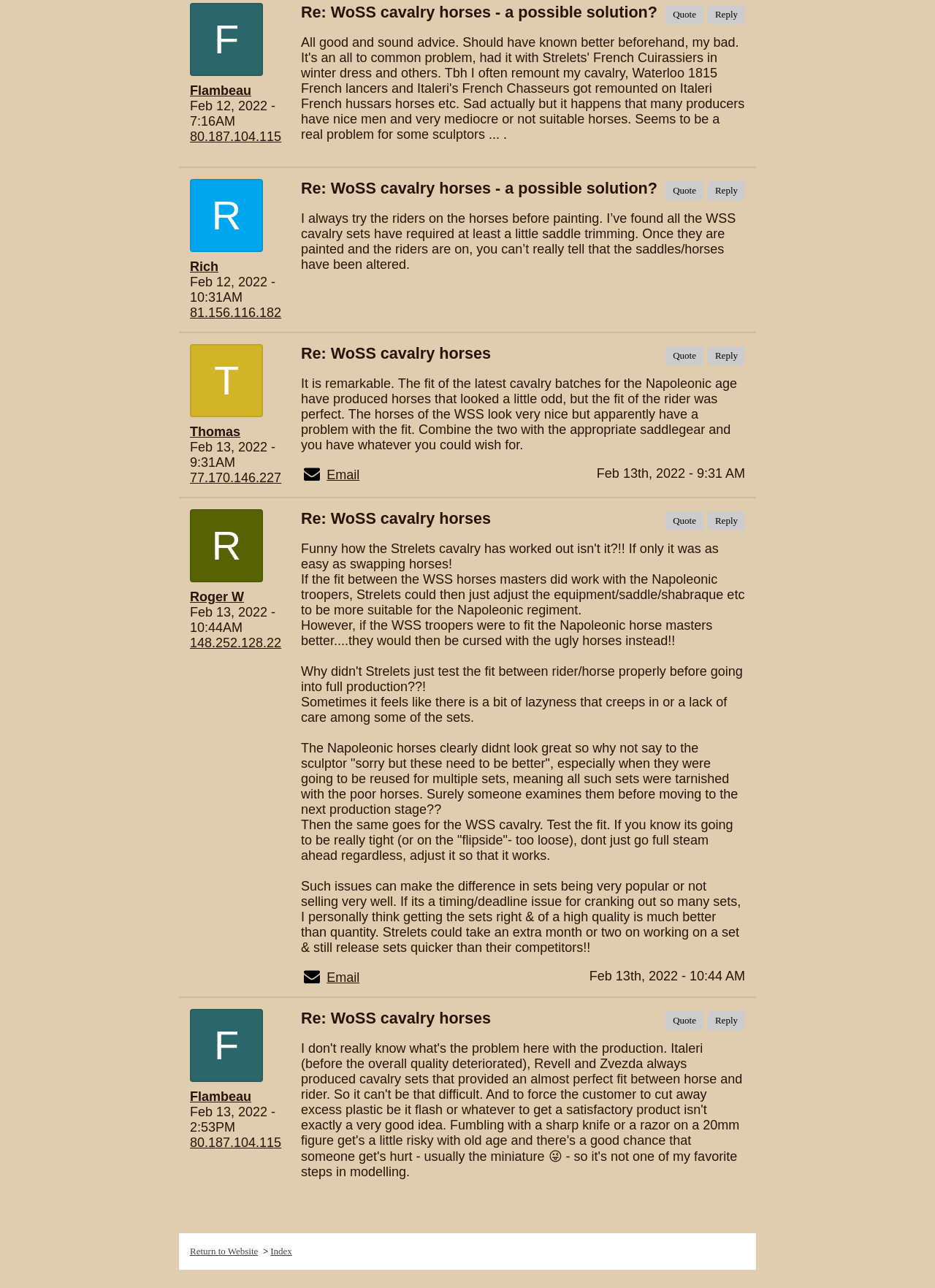Show the bounding box coordinates of the element that should be clicked to complete the task: "Email someone".

[0.349, 0.363, 0.385, 0.374]